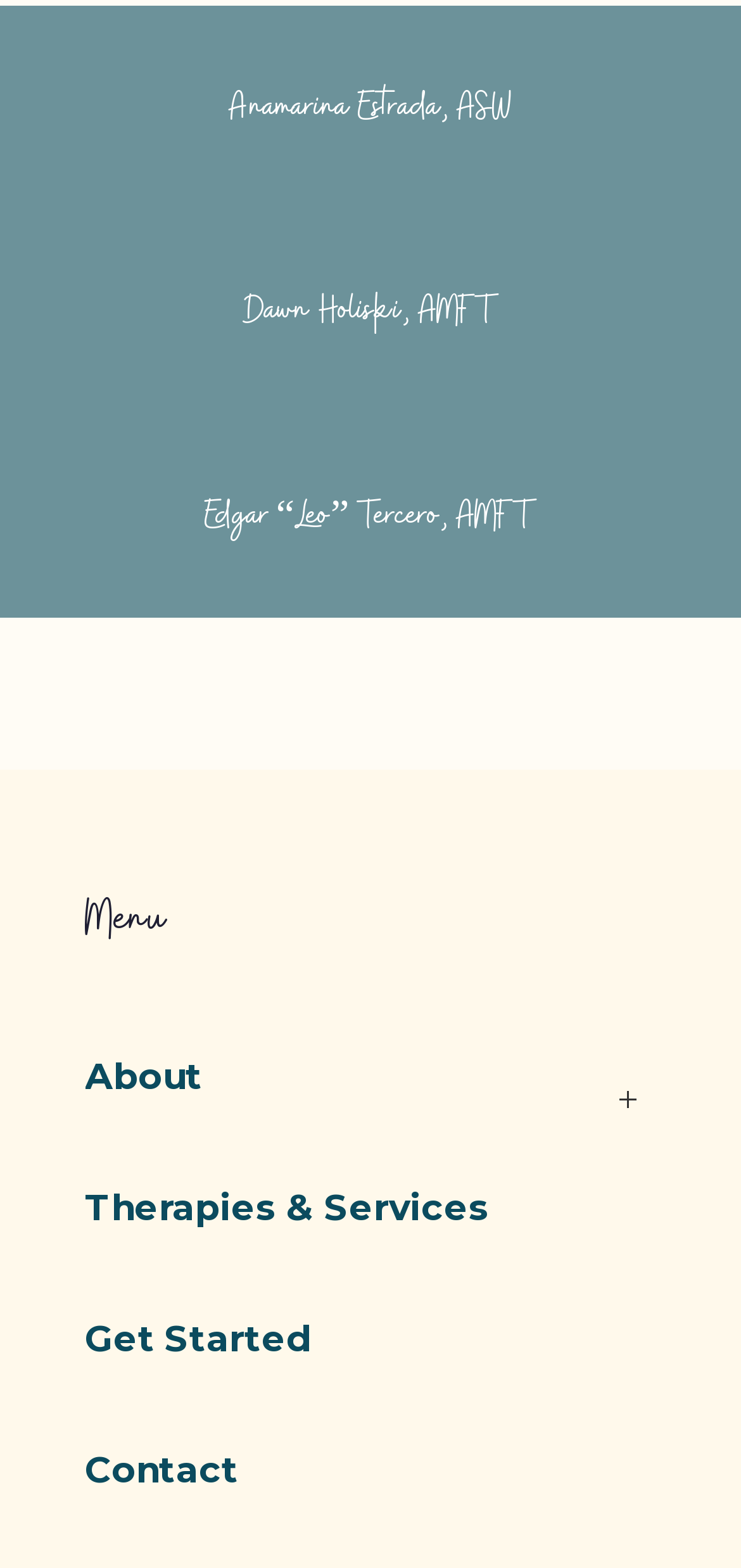Using the format (top-left x, top-left y, bottom-right x, bottom-right y), provide the bounding box coordinates for the described UI element. All values should be floating point numbers between 0 and 1: Contact

[0.114, 0.923, 0.886, 0.98]